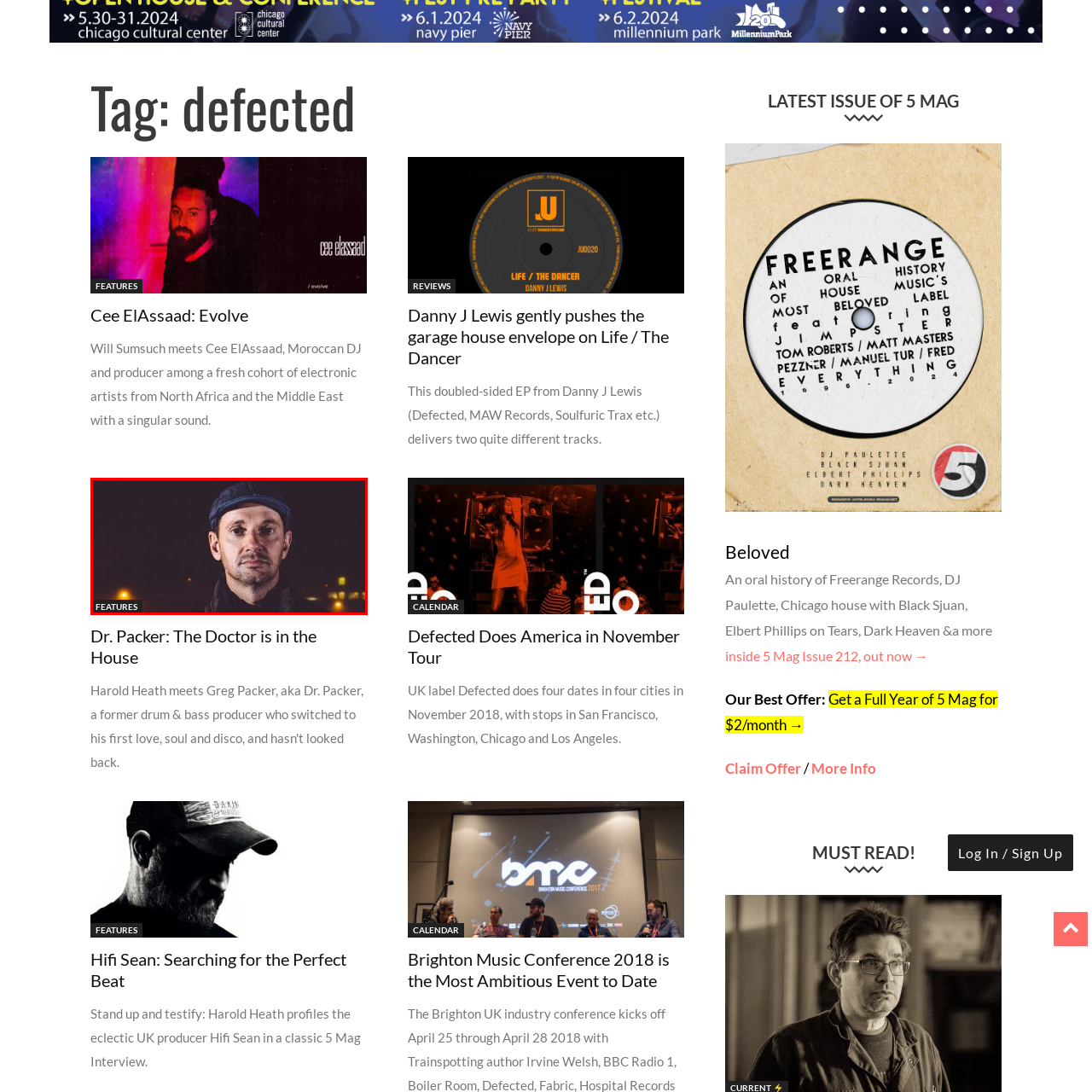Describe all the elements and activities occurring in the red-outlined area of the image extensively.

The image features Dr. Packer, a prominent figure in the music scene, known for his contributions to house music. He is depicted in a moody setting, illuminated by soft, ambient lighting that highlights his thoughtful expression and stylish cap. This portrait emphasizes his distinct aesthetic and presence within the electronic music realm. The context suggests a promotional piece, inviting readers to explore more about Dr. Packer and his musical journey, particularly in the feature titled "Dr. Packer: The Doctor is in the House."